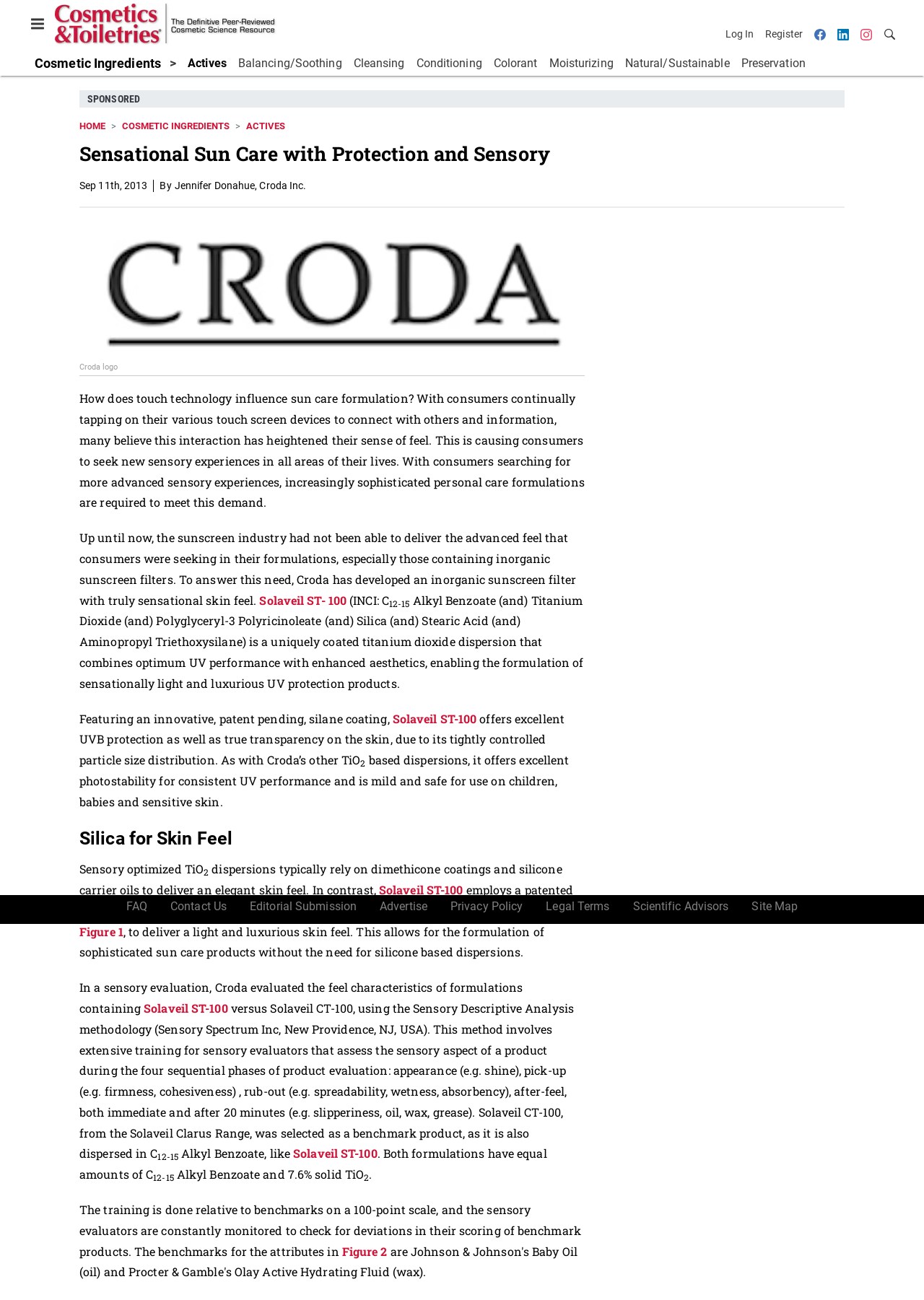Provide the bounding box coordinates of the UI element that matches the description: "parent_node: Log In".

[0.059, 0.003, 0.301, 0.033]